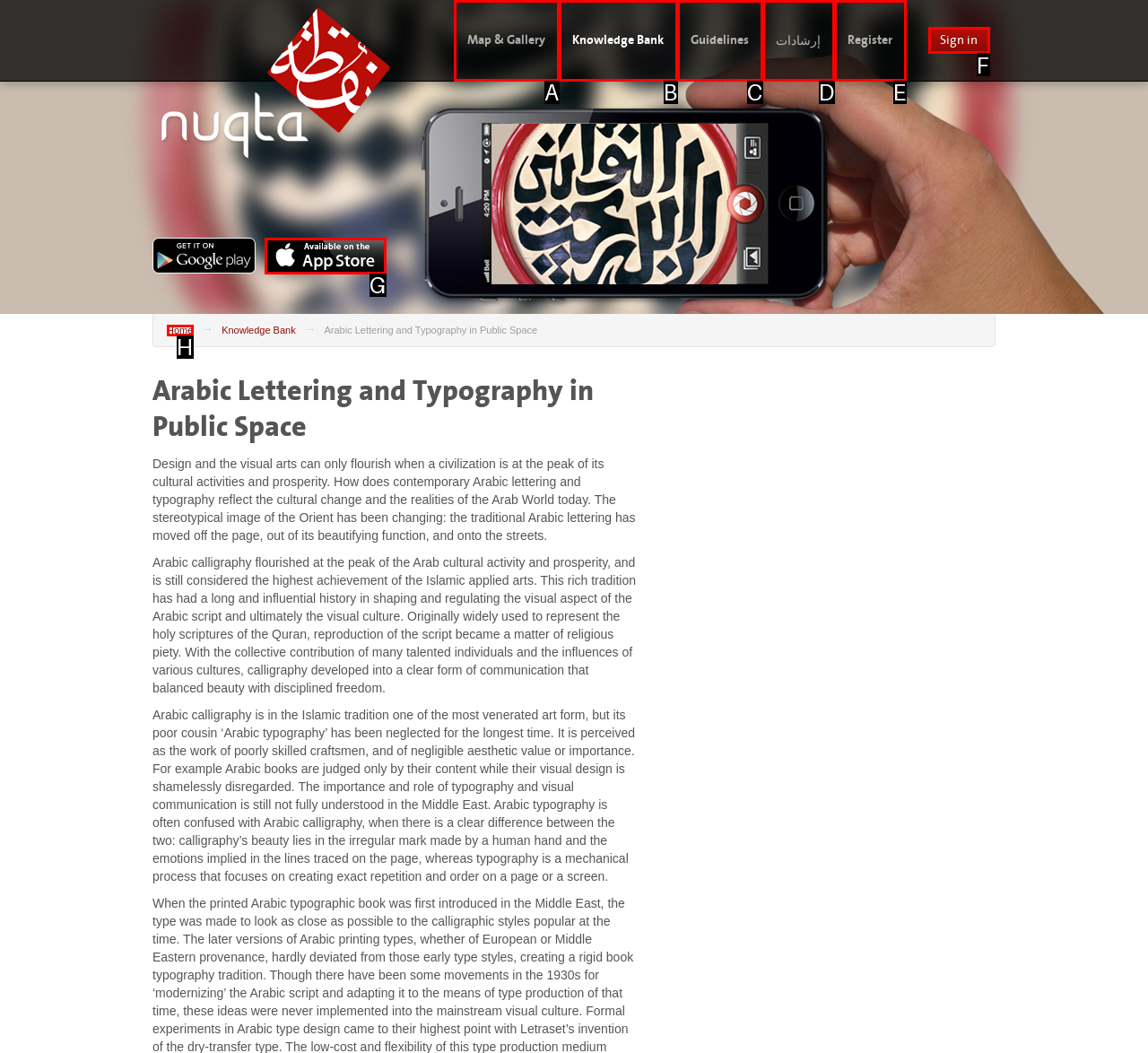Identify the correct choice to execute this task: Sign in to the website
Respond with the letter corresponding to the right option from the available choices.

F